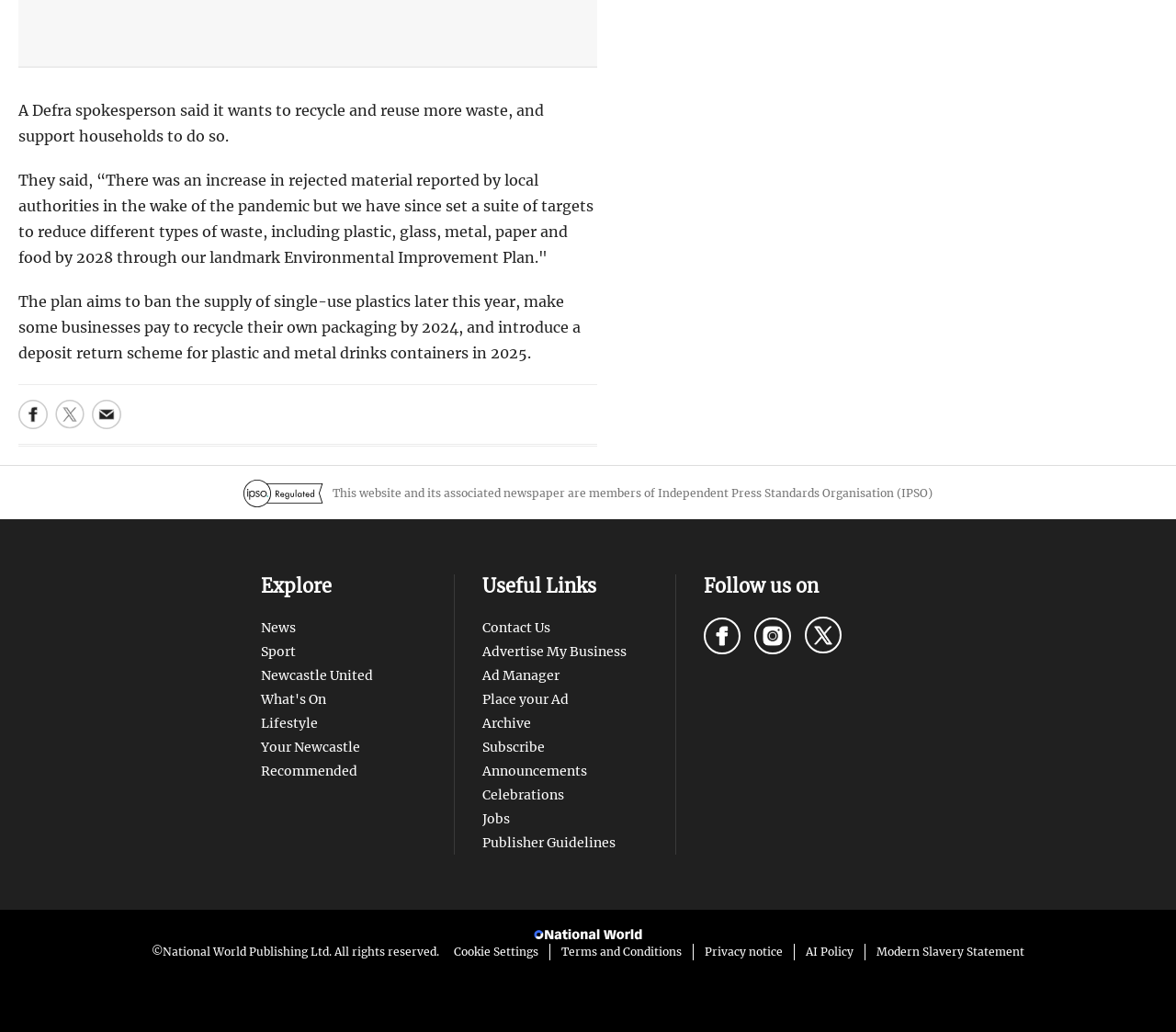Please look at the image and answer the question with a detailed explanation: What is the topic of the article?

The article is about waste recycling and reuse, as stated in the first sentence 'A Defra spokesperson said it wants to recycle and reuse more waste, and support households to do so.'